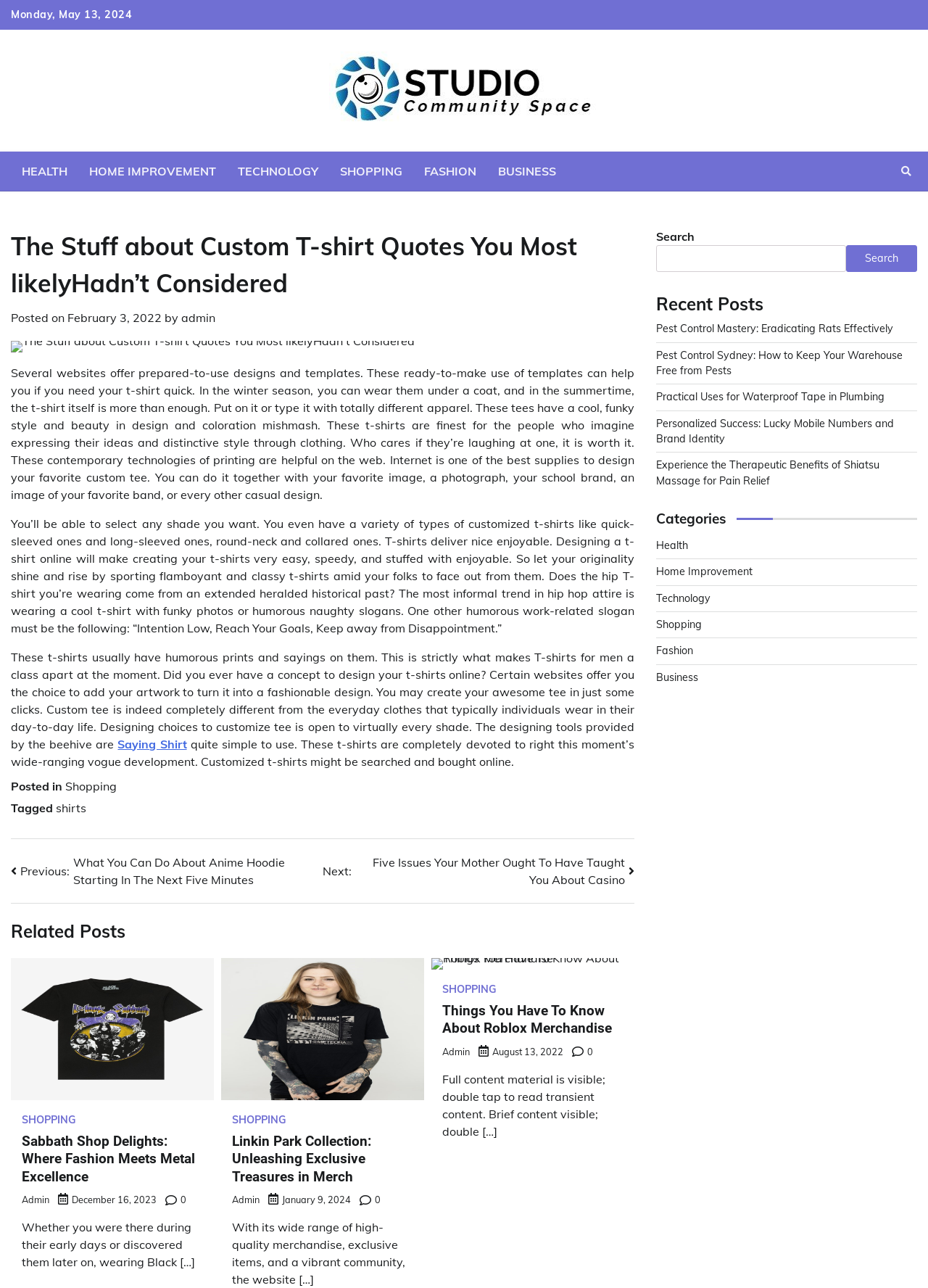Locate the bounding box coordinates of the region to be clicked to comply with the following instruction: "Click the 'Studio' link". The coordinates must be four float numbers between 0 and 1, in the form [left, top, right, bottom].

[0.355, 0.04, 0.645, 0.101]